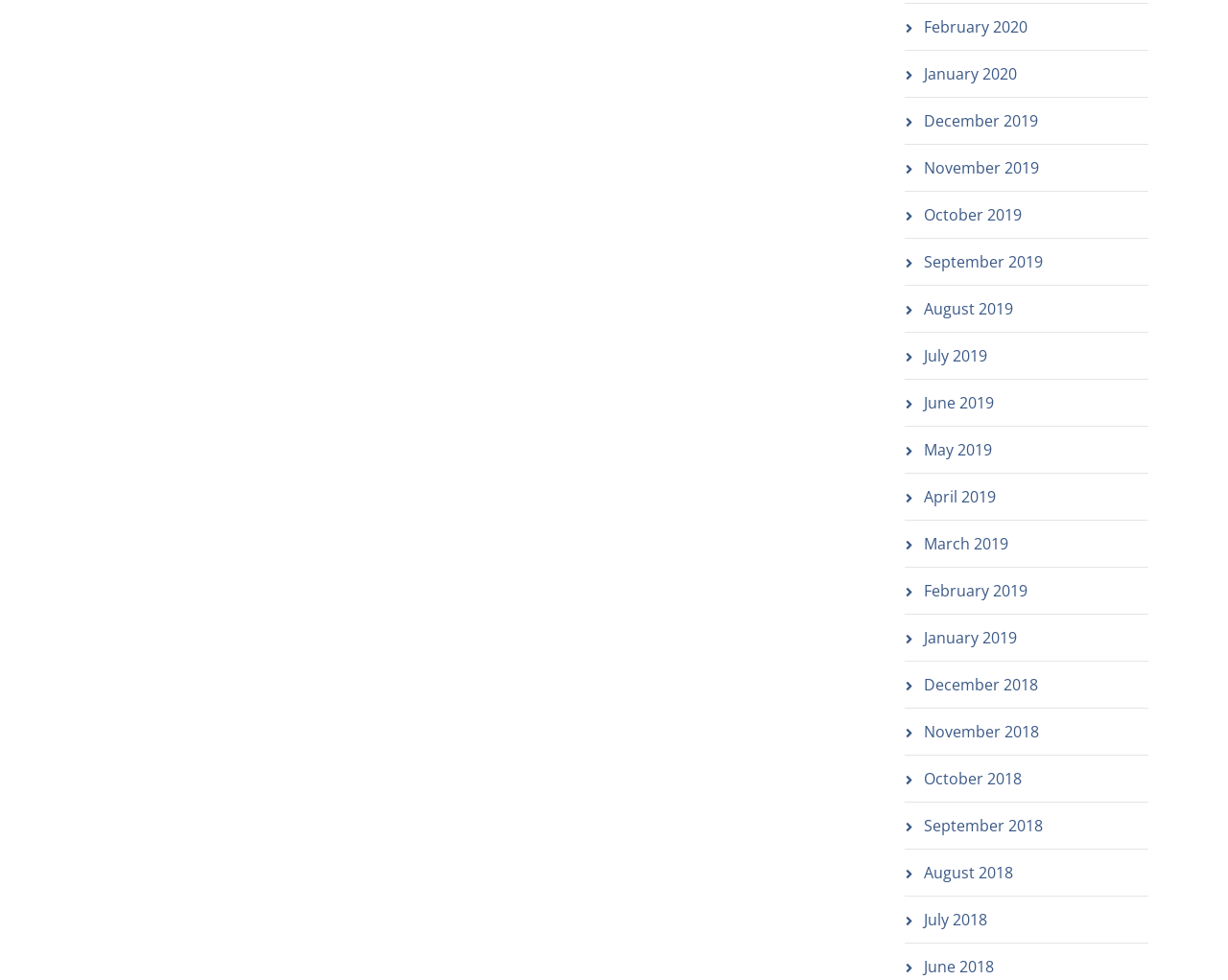Are the links arranged in chronological order?
Using the visual information, answer the question in a single word or phrase.

Yes